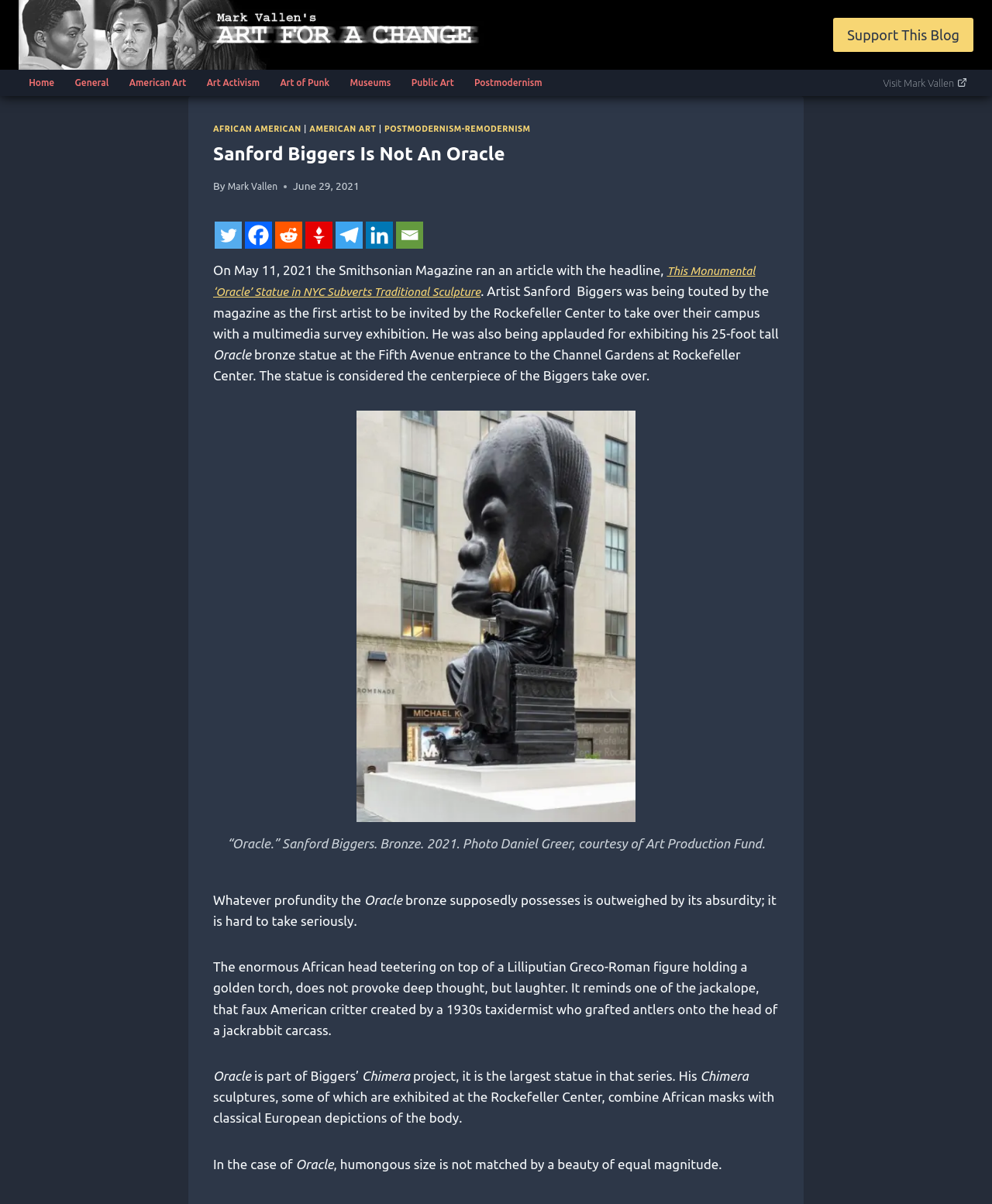Please identify the bounding box coordinates of the element that needs to be clicked to execute the following command: "Share on Twitter". Provide the bounding box using four float numbers between 0 and 1, formatted as [left, top, right, bottom].

[0.216, 0.184, 0.244, 0.207]